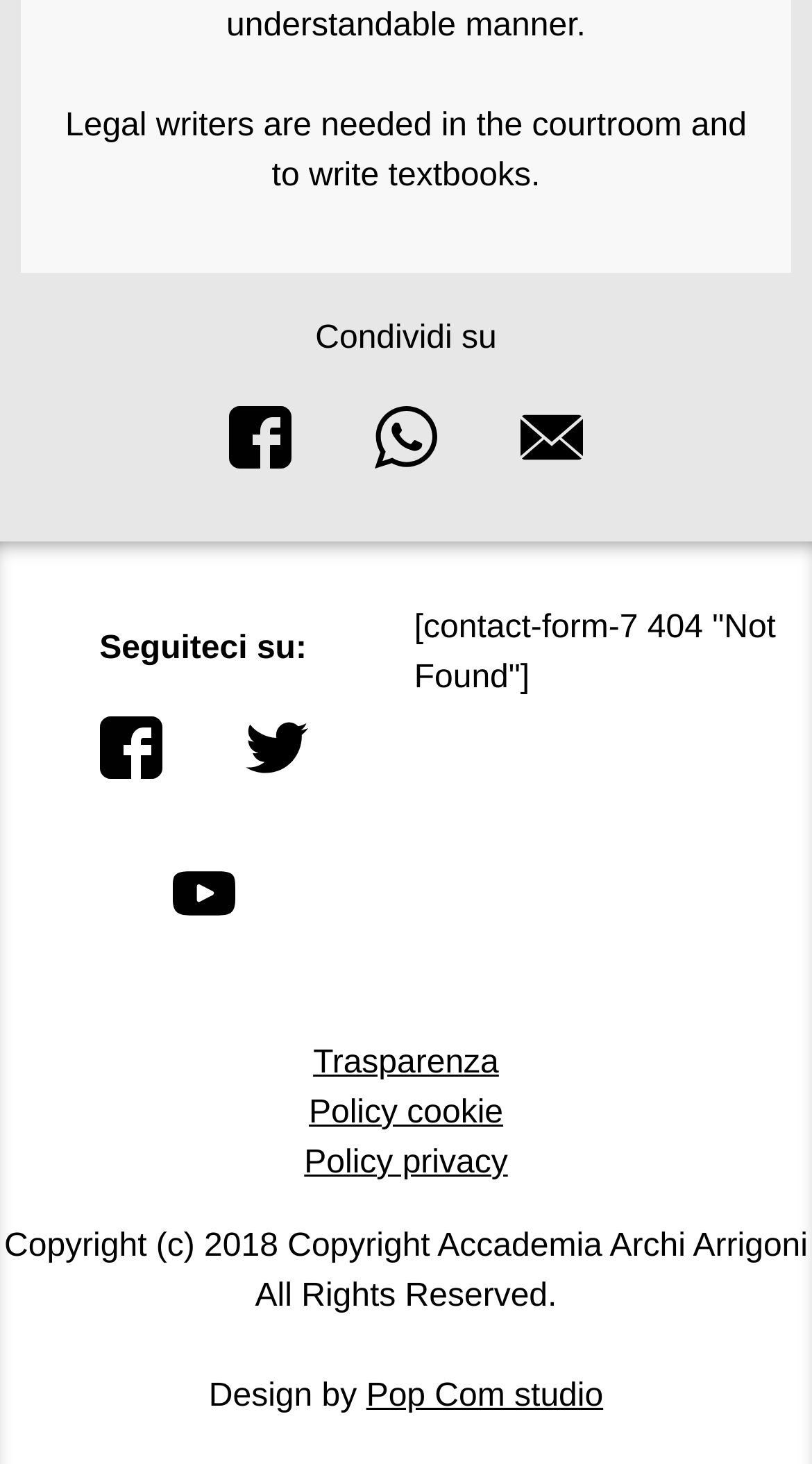What is the year of copyright mentioned?
Examine the webpage screenshot and provide an in-depth answer to the question.

The footer of the webpage mentions 'Copyright (c) 2018 Copyright Accademia Archi Arrigoni All Rights Reserved.' which indicates that the year of copyright is 2018.